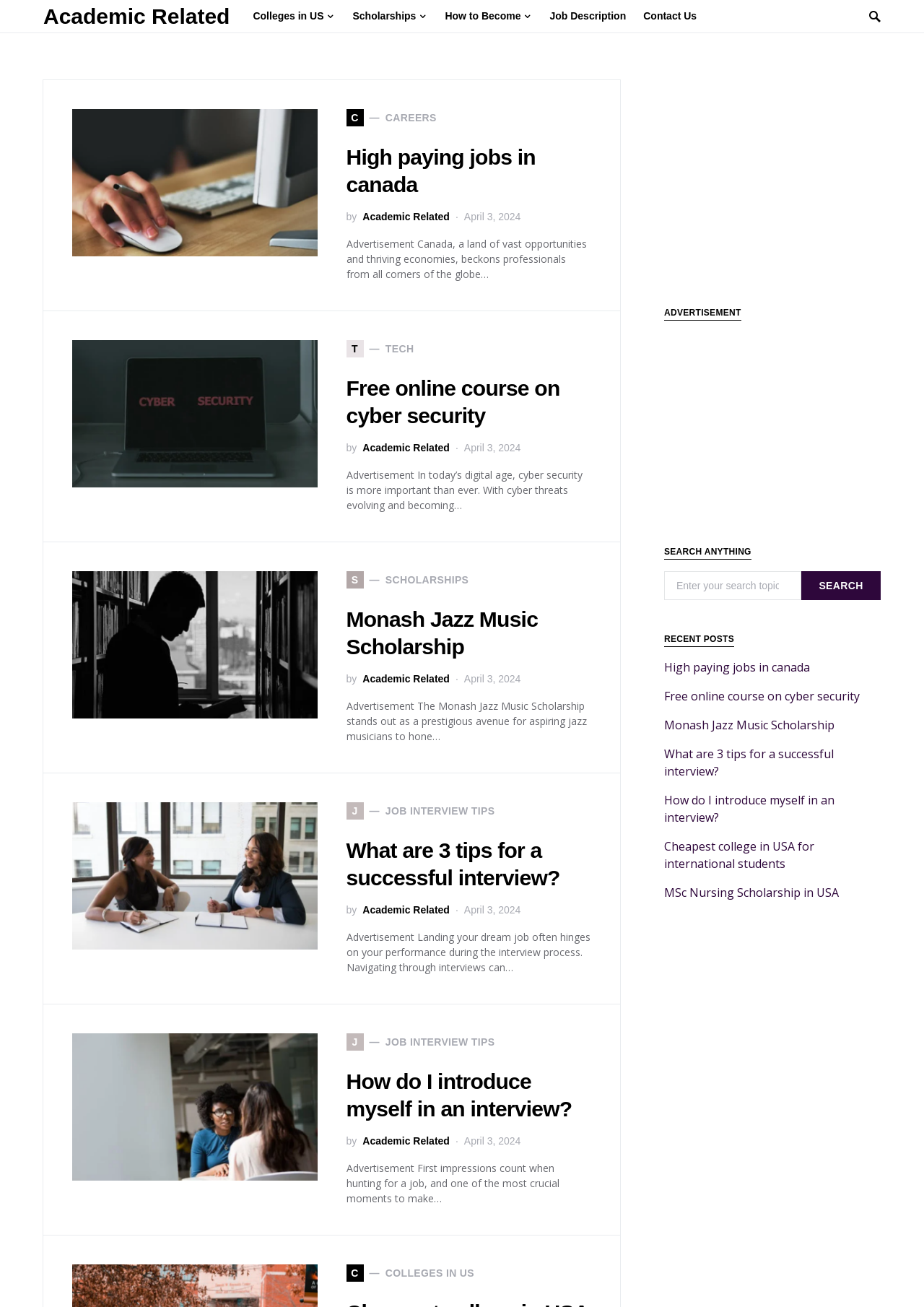Find the bounding box coordinates of the area that needs to be clicked in order to achieve the following instruction: "Click on the 'SEARCH' button". The coordinates should be specified as four float numbers between 0 and 1, i.e., [left, top, right, bottom].

[0.867, 0.437, 0.953, 0.459]